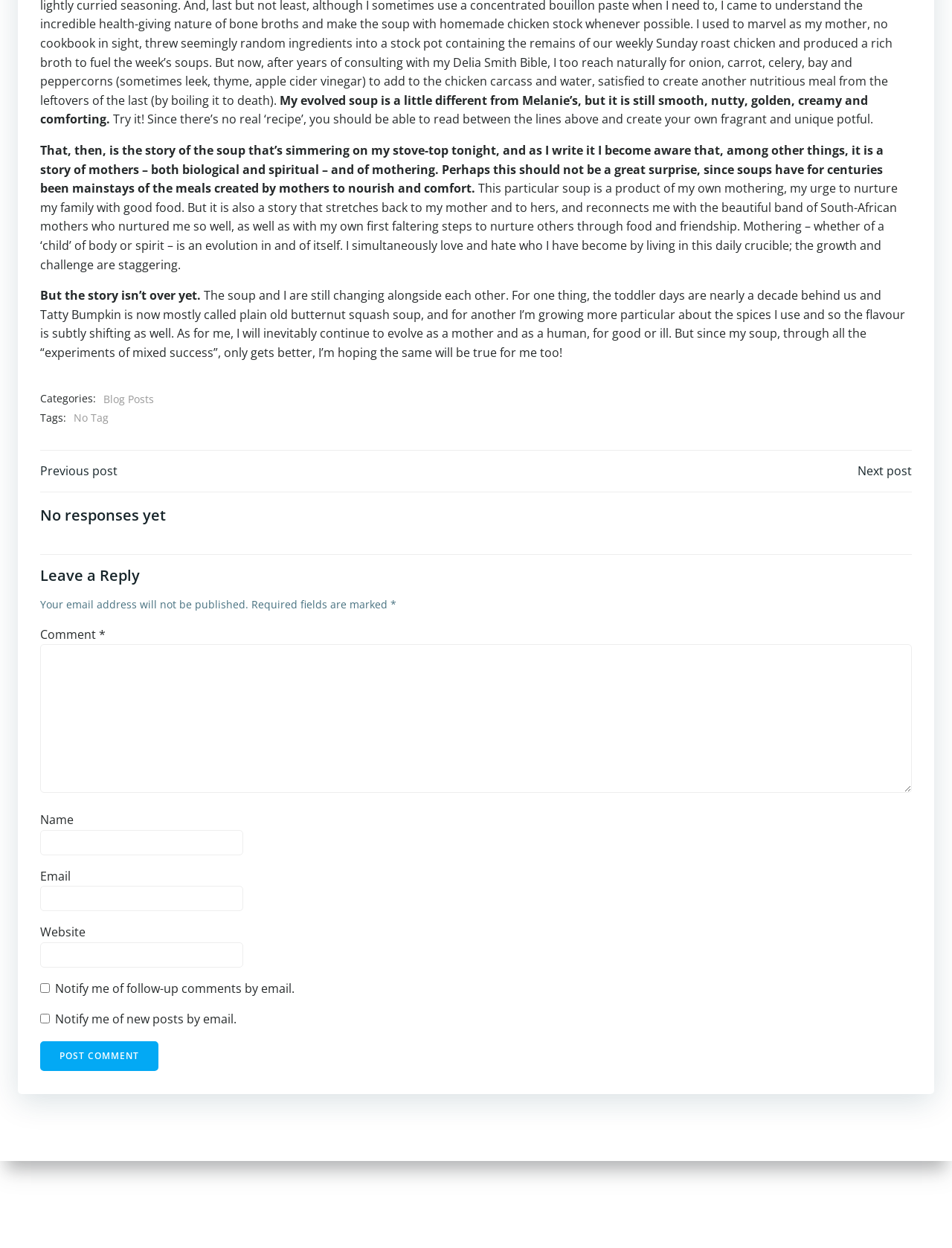What is the purpose of the comment section?
Please respond to the question with a detailed and thorough explanation.

The comment section is provided at the end of the article, allowing readers to leave a reply or comment on the article. The section includes fields for name, email, website, and a checkbox to notify the user of follow-up comments or new posts by email.